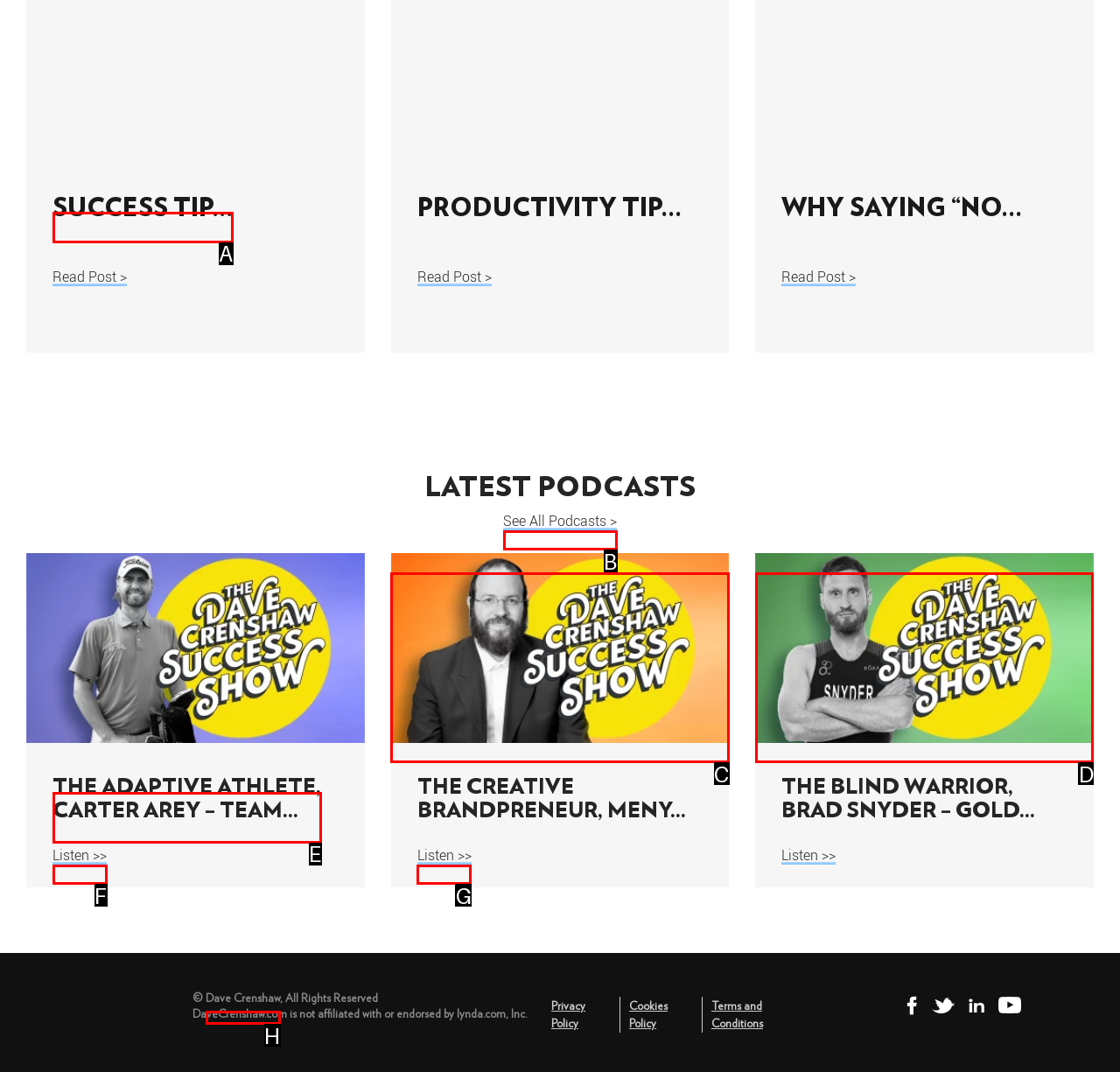Which HTML element among the options matches this description: Healing the Past? Answer with the letter representing your choice.

None